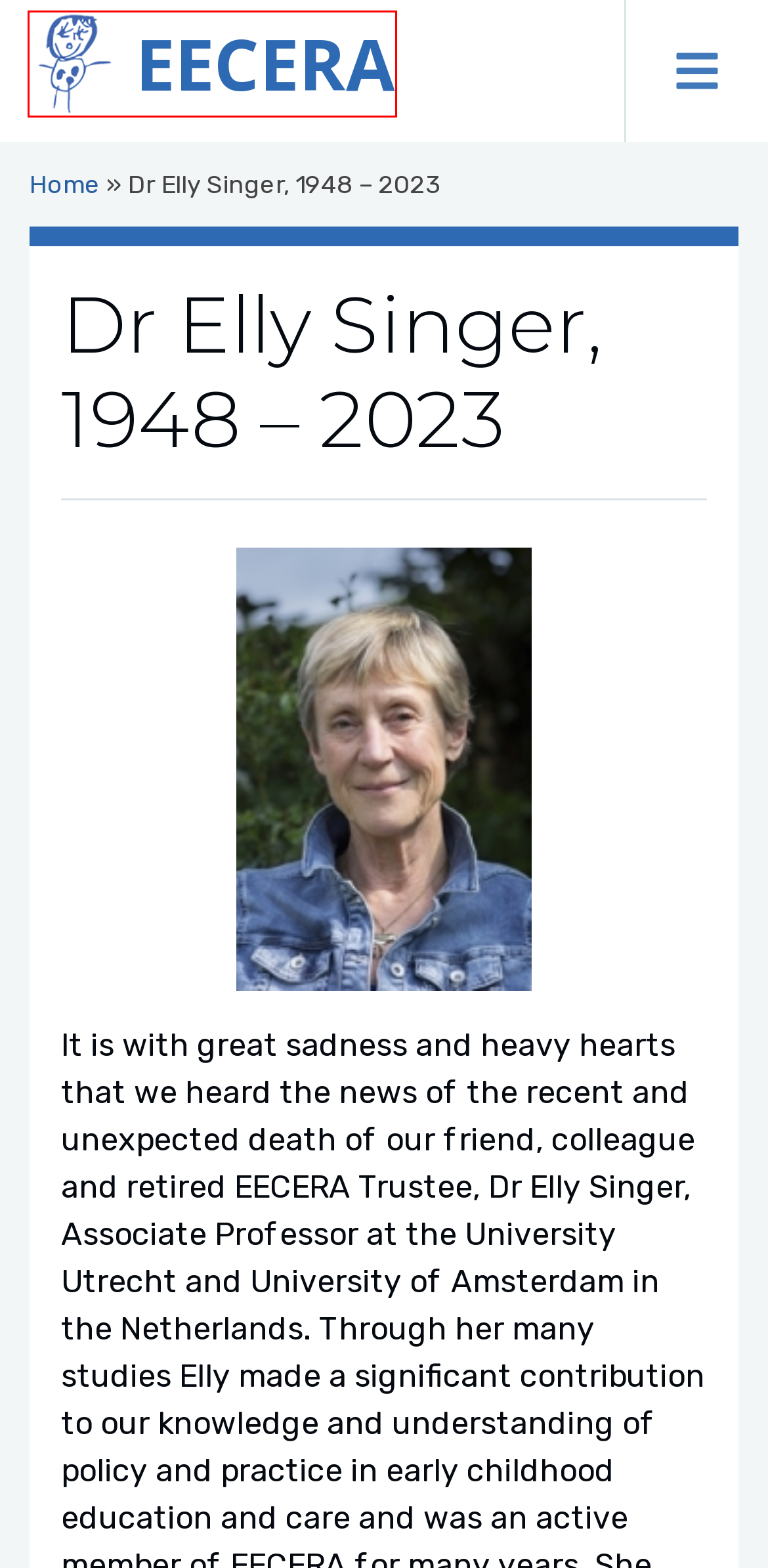You are provided a screenshot of a webpage featuring a red bounding box around a UI element. Choose the webpage description that most accurately represents the new webpage after clicking the element within the red bounding box. Here are the candidates:
A. Write for Us - EECERA
B. Register - EECERA
C. Login - EECERA
D. Journal - EECERA
E. EECERA
F. Blog - EECERA
G. Conferences - EECERA
H. About - EECERA

E